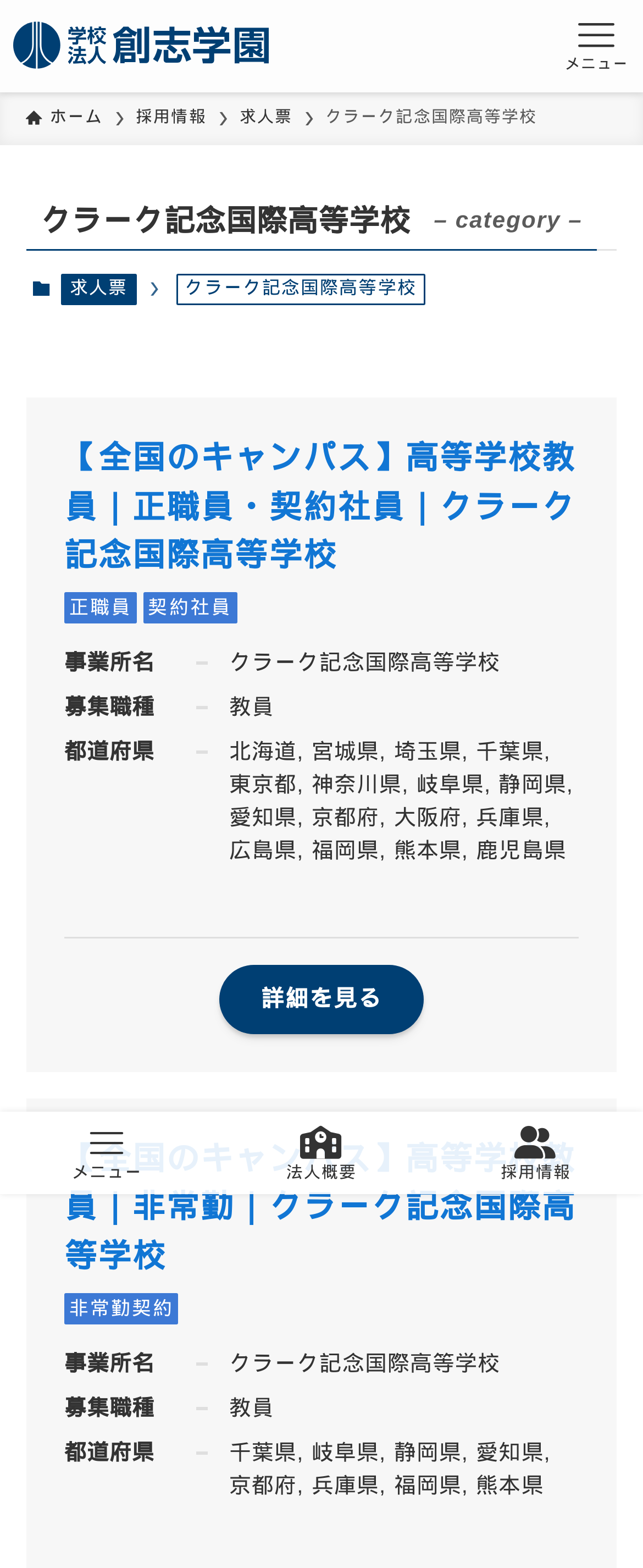Please identify the bounding box coordinates of the element's region that I should click in order to complete the following instruction: "Explore 'Vocab By Word Type'". The bounding box coordinates consist of four float numbers between 0 and 1, i.e., [left, top, right, bottom].

None